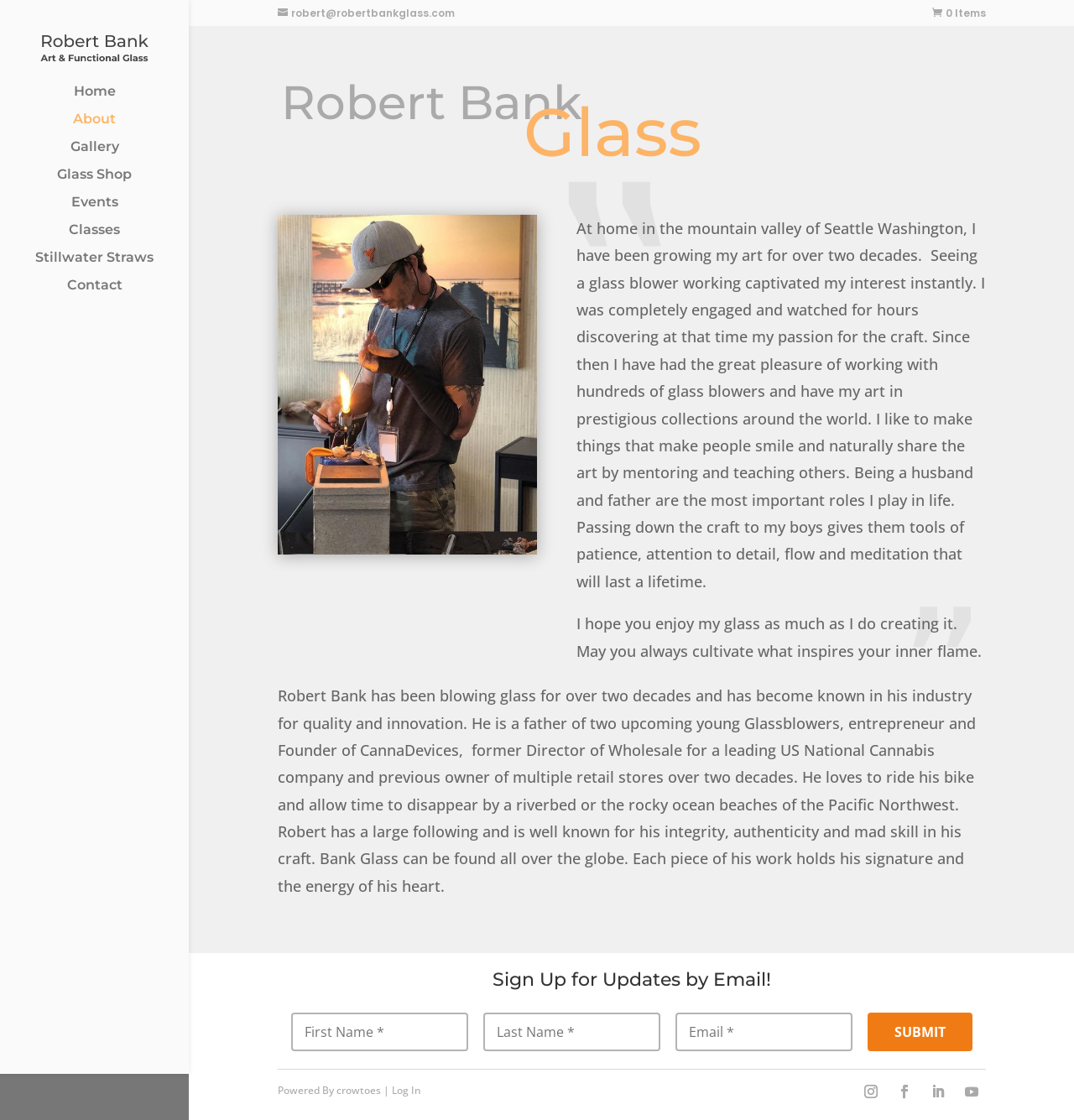Determine the bounding box coordinates for the region that must be clicked to execute the following instruction: "Click the 'Contact' link".

[0.031, 0.249, 0.176, 0.274]